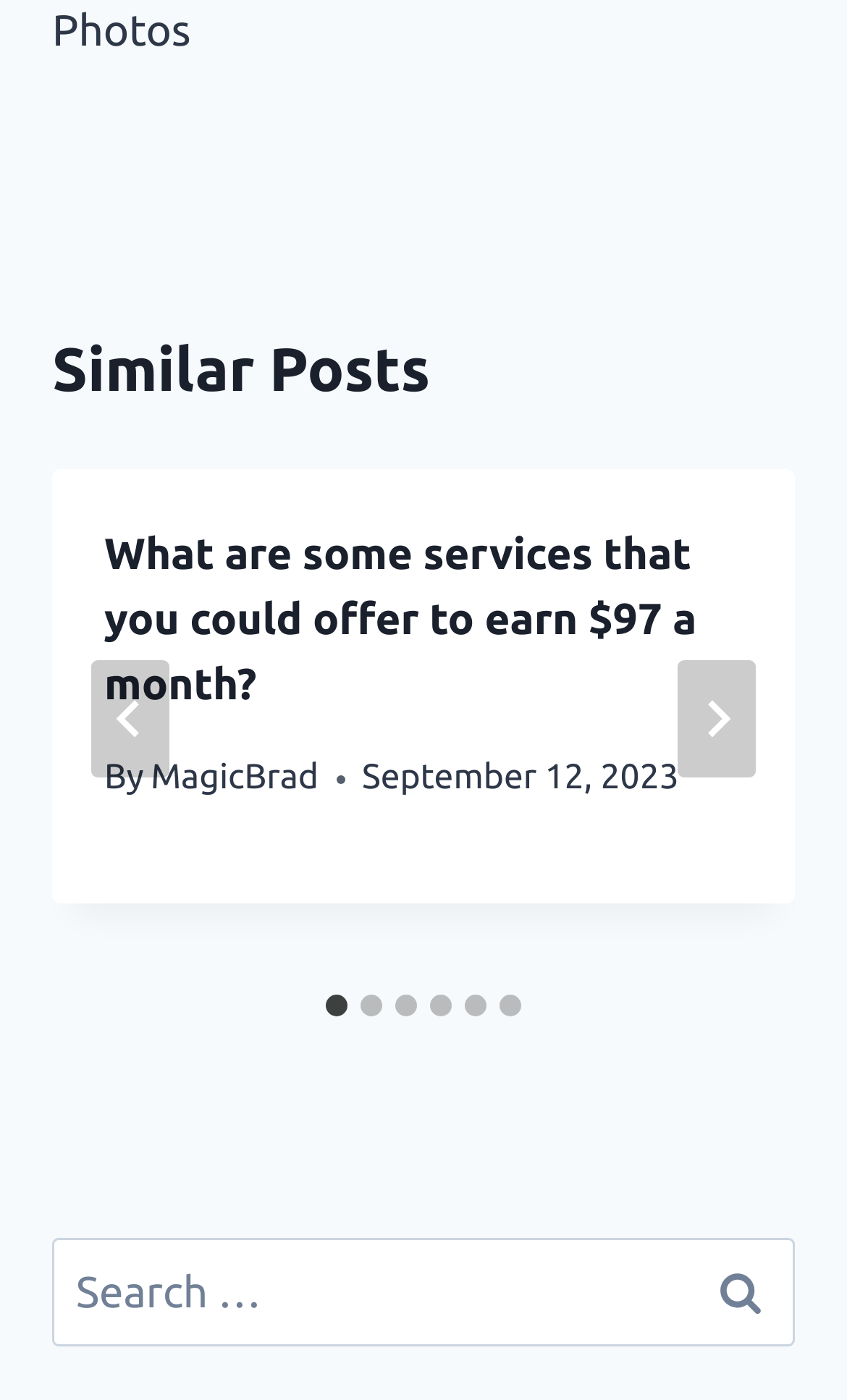Using the provided element description: "aria-label="Go to slide 4"", determine the bounding box coordinates of the corresponding UI element in the screenshot.

[0.508, 0.71, 0.533, 0.725]